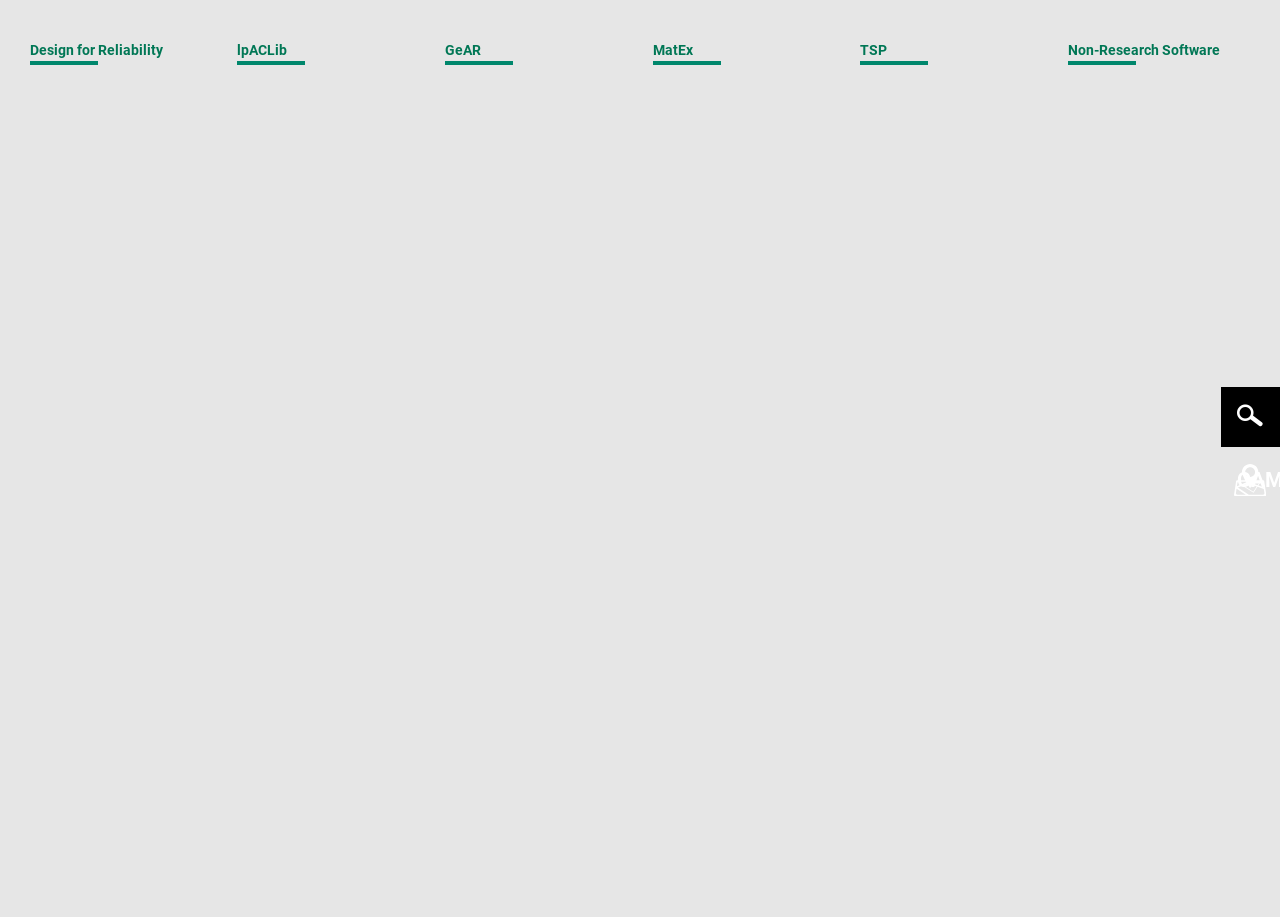Provide a single word or phrase answer to the question: 
What is the affiliation of the speaker?

Center for Embedded Computer Systems, University of California, Irvine, USA